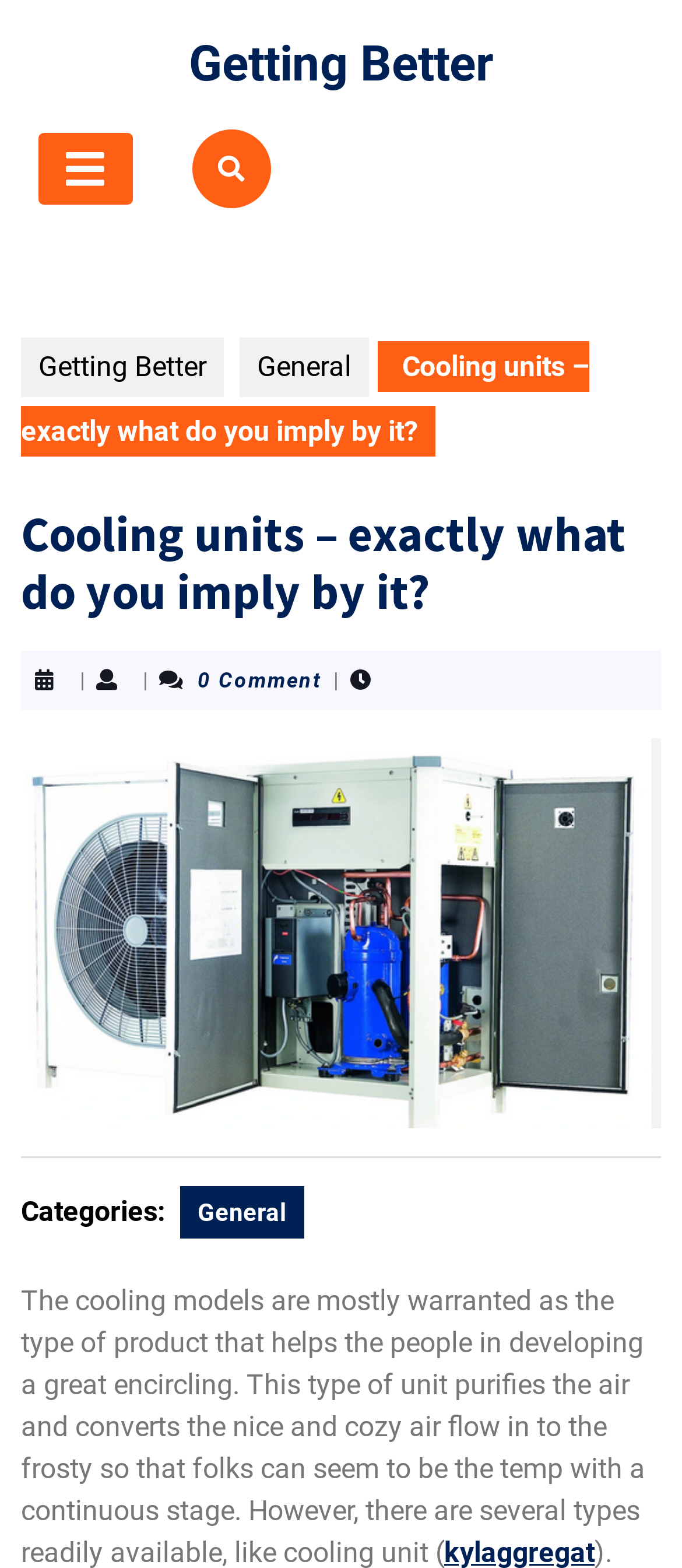Please determine the bounding box coordinates for the UI element described as: "General".

[0.264, 0.756, 0.446, 0.79]